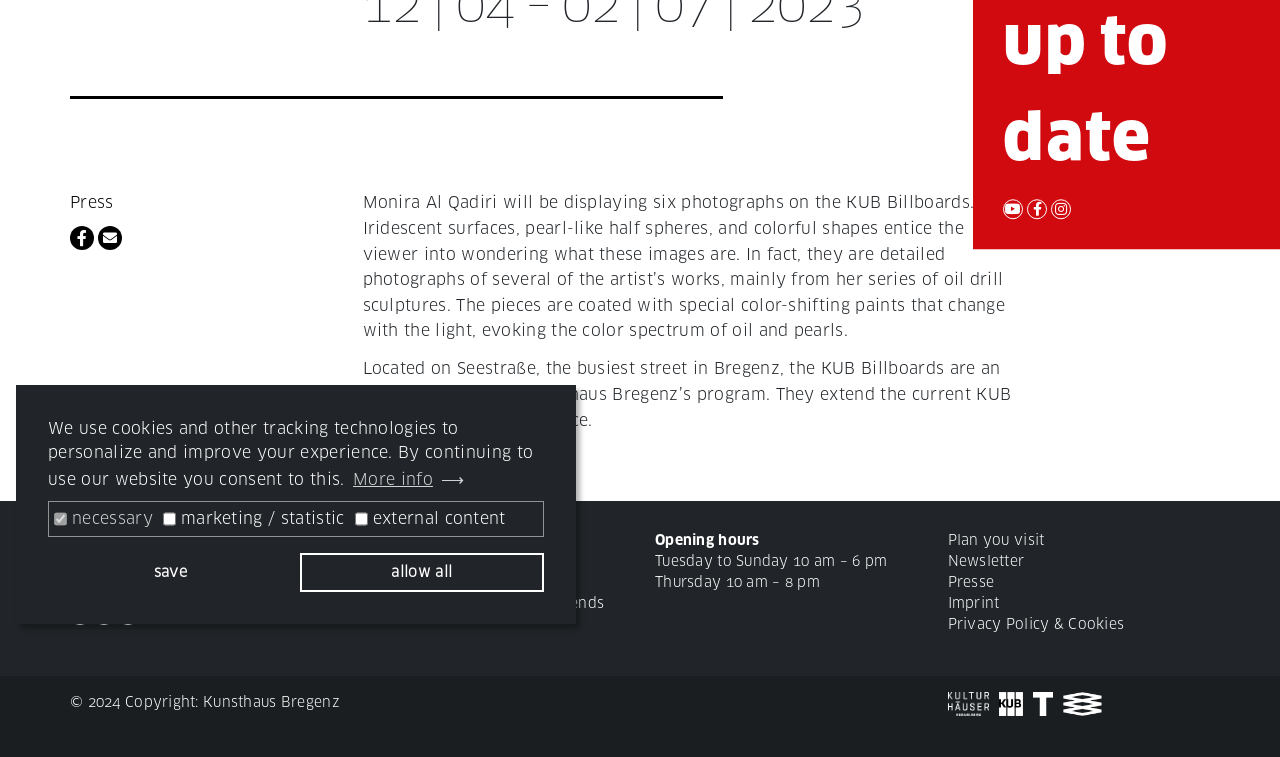Identify the bounding box for the UI element described as: "Shoper Theme". The coordinates should be four float numbers between 0 and 1, i.e., [left, top, right, bottom].

None